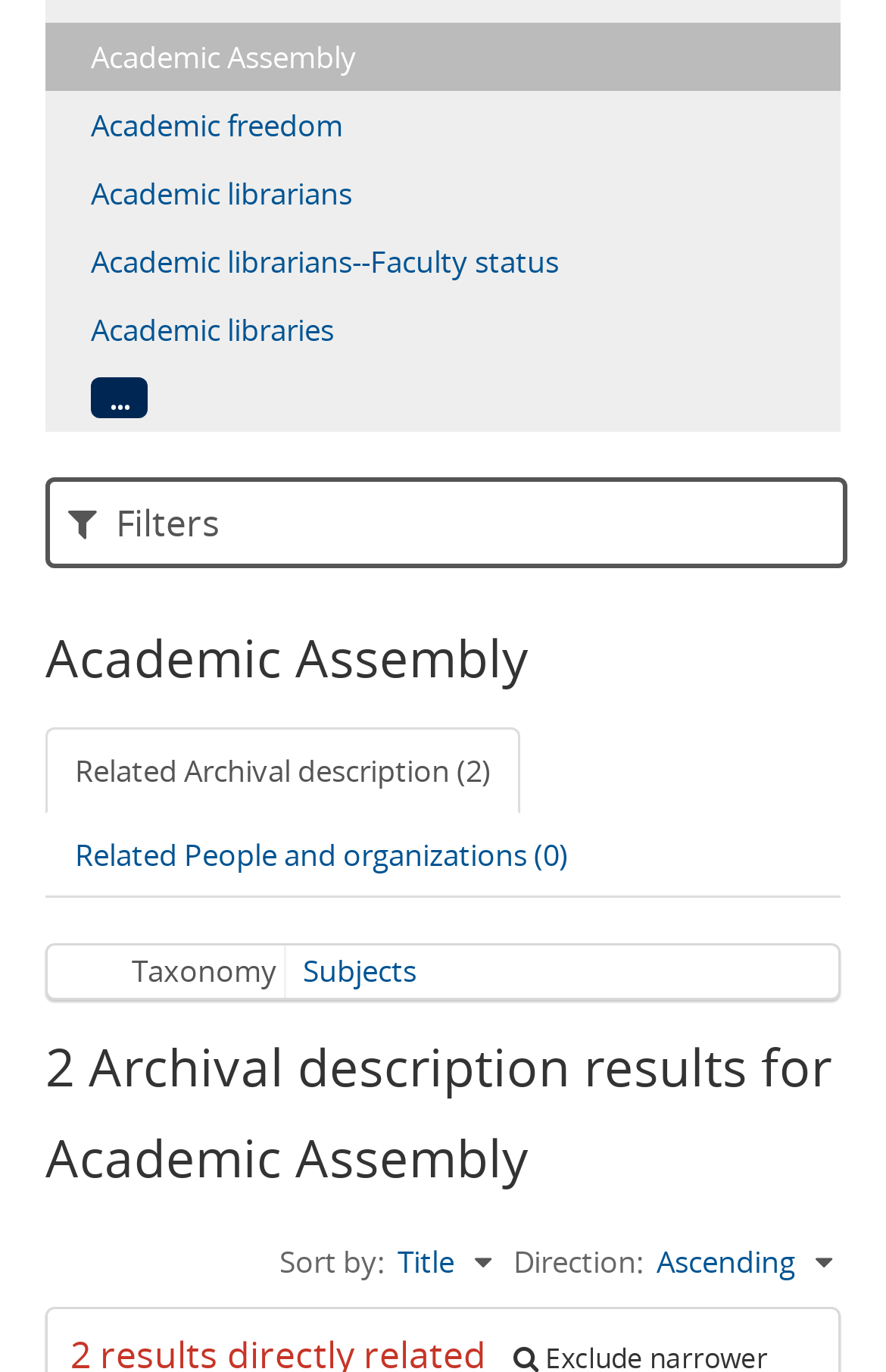Refer to the element description Academic freedom and identify the corresponding bounding box in the screenshot. Format the coordinates as (top-left x, top-left y, bottom-right x, bottom-right y) with values in the range of 0 to 1.

[0.103, 0.076, 0.387, 0.106]